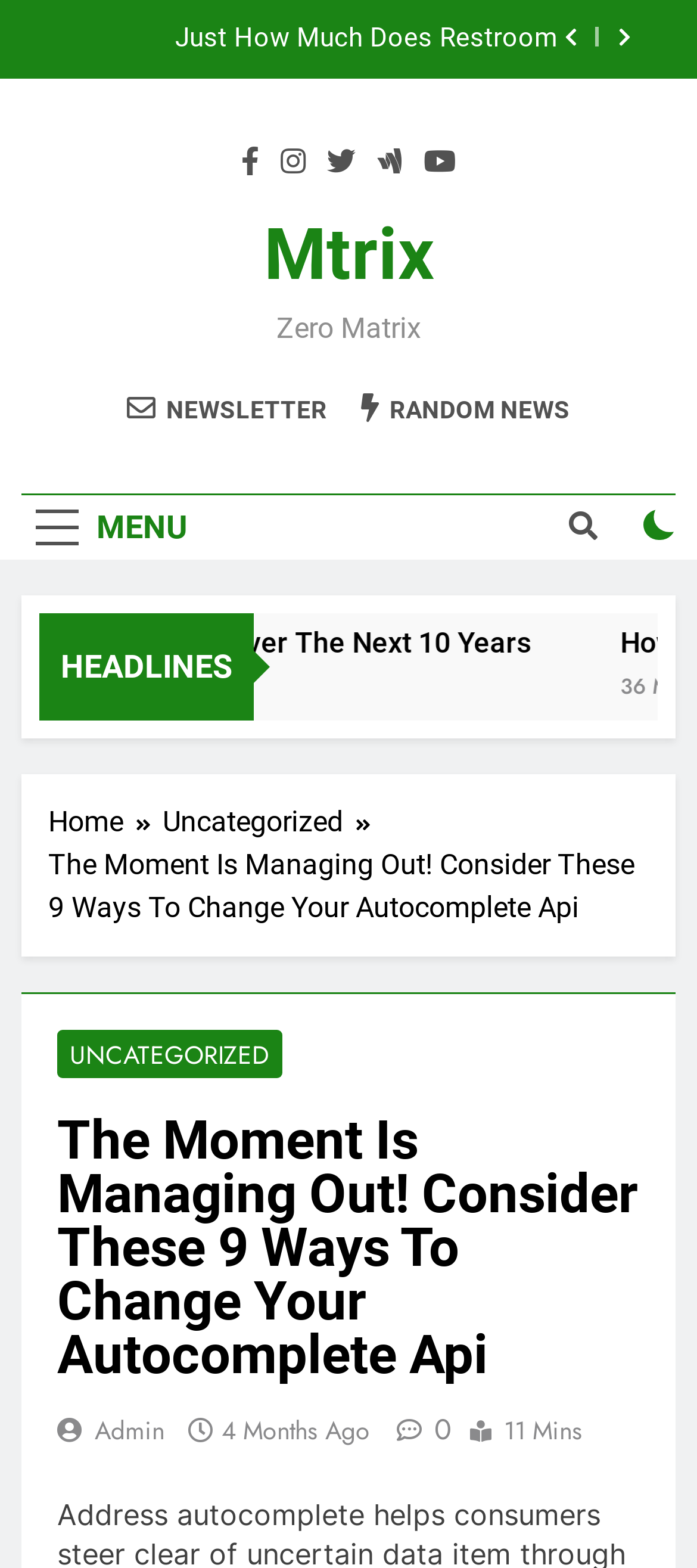Refer to the element description Should You Purchase Bitcoin? and identify the corresponding bounding box in the screenshot. Format the coordinates as (top-left x, top-left y, bottom-right x, bottom-right y) with values in the range of 0 to 1.

[0.072, 0.217, 0.8, 0.235]